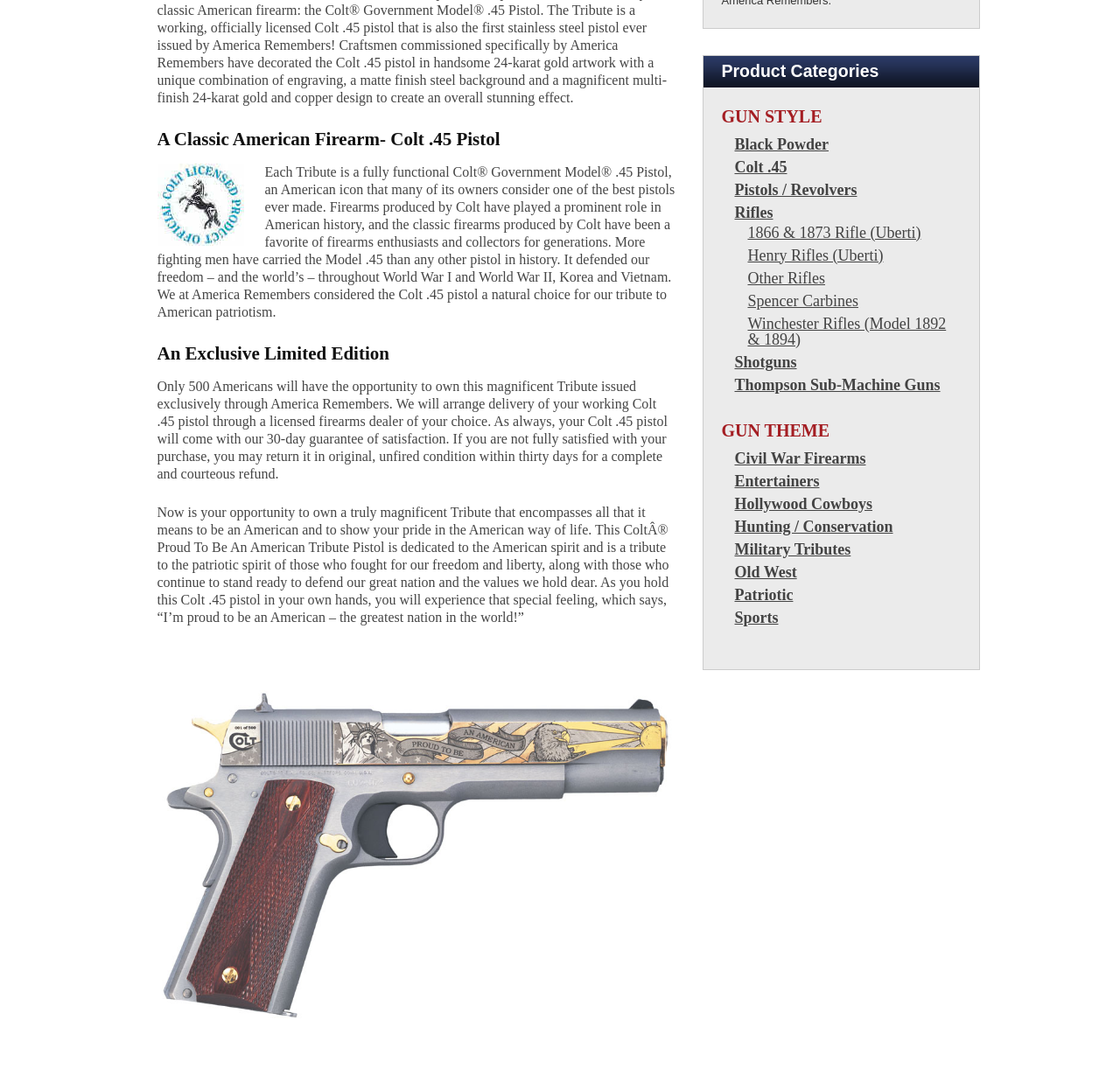Provide the bounding box coordinates of the UI element that matches the description: "1866 & 1873 Rifle (Uberti)".

[0.668, 0.206, 0.859, 0.22]